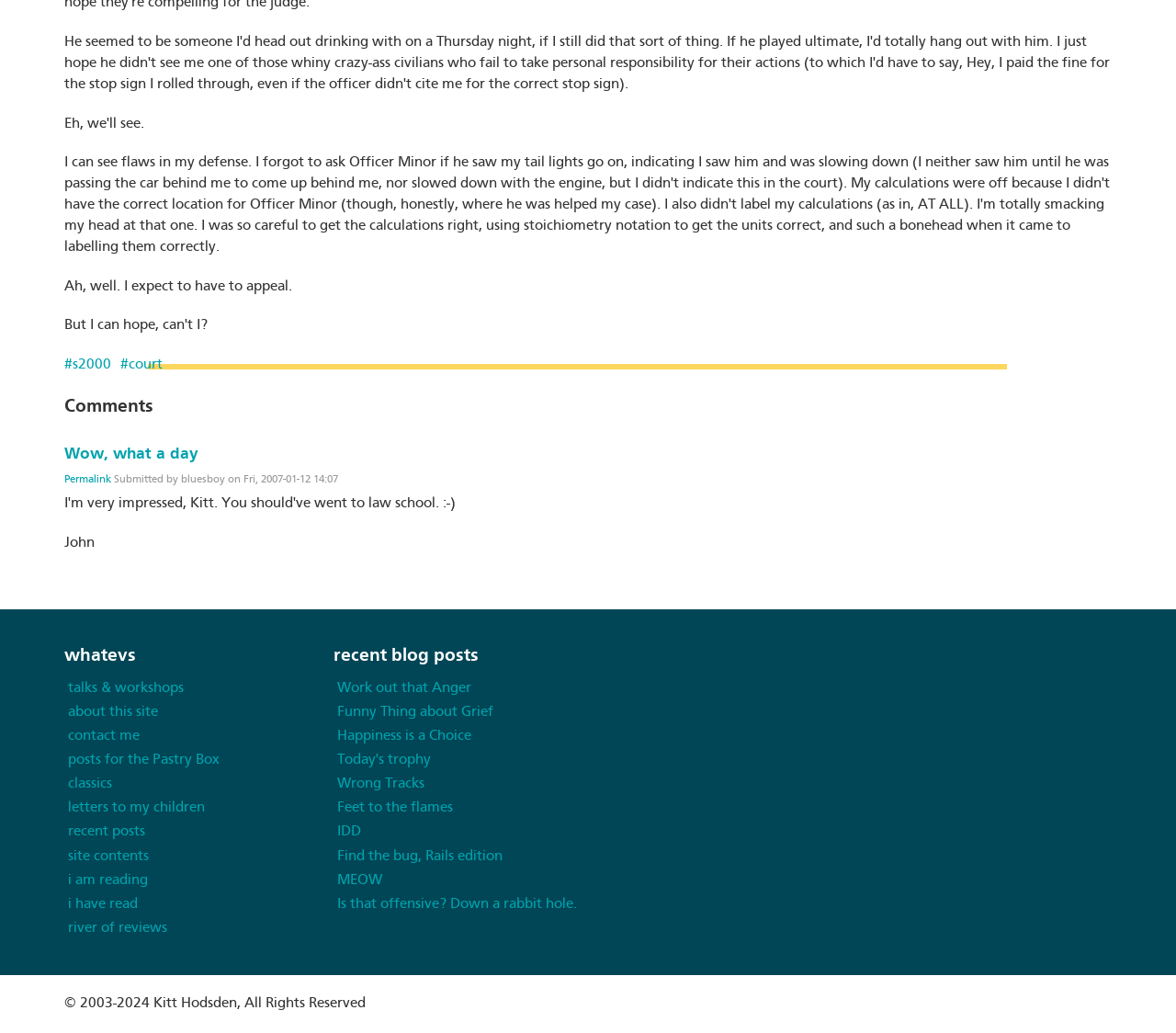Please locate the bounding box coordinates of the region I need to click to follow this instruction: "Click on the 'Wow, what a day' link".

[0.055, 0.432, 0.169, 0.448]